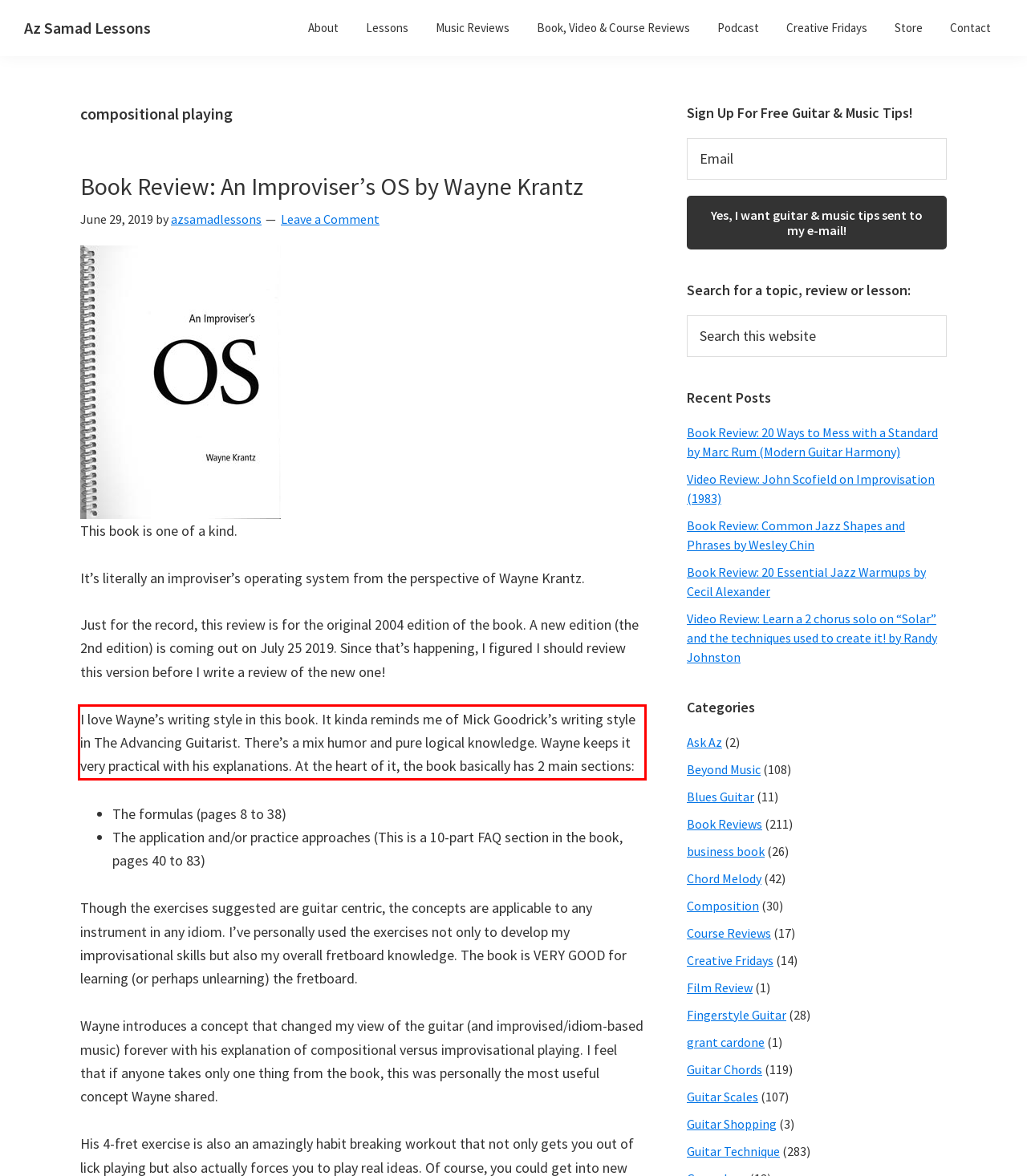Using the webpage screenshot, recognize and capture the text within the red bounding box.

I love Wayne’s writing style in this book. It kinda reminds me of Mick Goodrick’s writing style in The Advancing Guitarist. There’s a mix humor and pure logical knowledge. Wayne keeps it very practical with his explanations. At the heart of it, the book basically has 2 main sections: